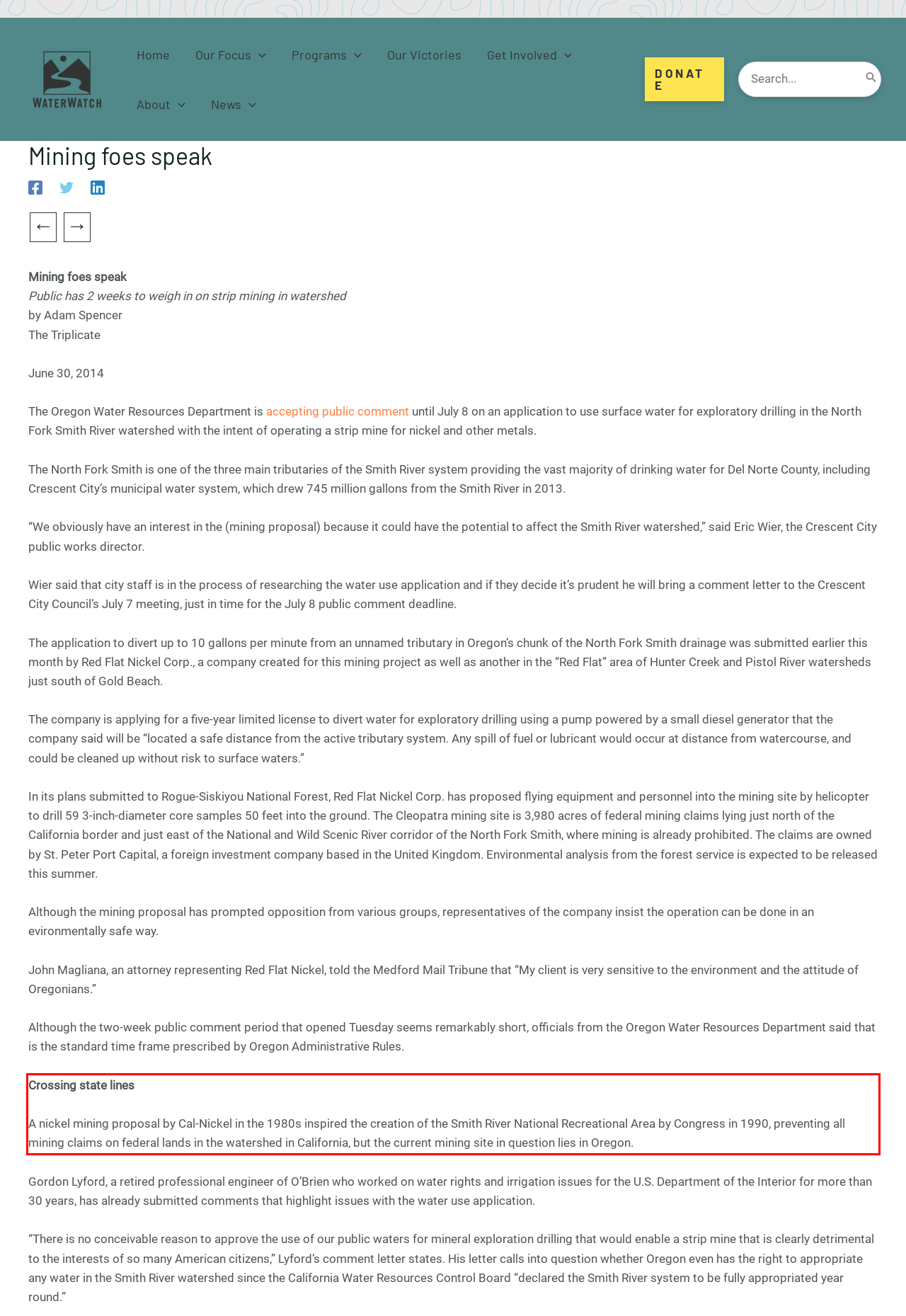Given a screenshot of a webpage, identify the red bounding box and perform OCR to recognize the text within that box.

Crossing state lines A nickel mining proposal by Cal-Nickel in the 1980s inspired the creation of the Smith River National Recreational Area by Congress in 1990, preventing all mining claims on federal lands in the watershed in California, but the current mining site in question lies in Oregon.